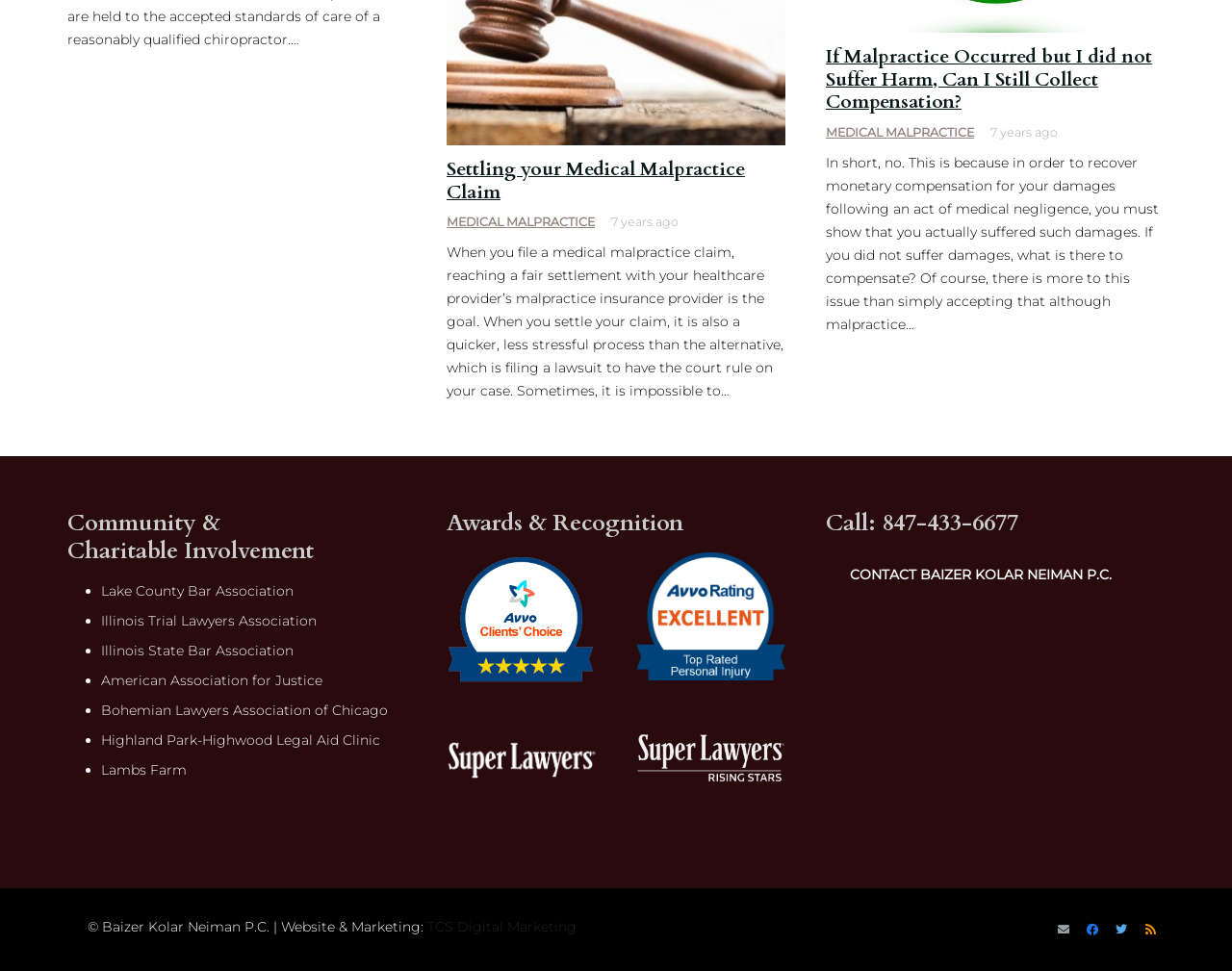Please specify the coordinates of the bounding box for the element that should be clicked to carry out this instruction: "Check the date of the article by Duncan Barret". The coordinates must be four float numbers between 0 and 1, formatted as [left, top, right, bottom].

None